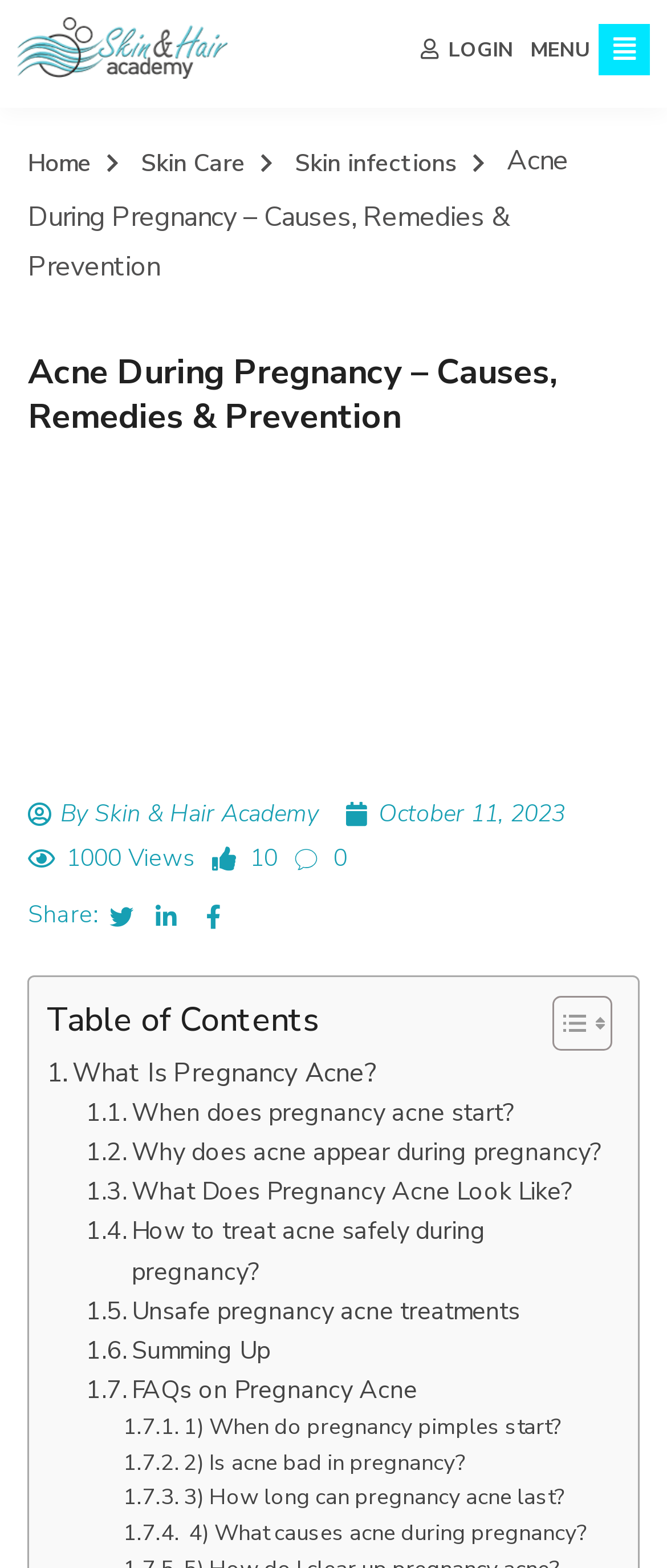Please reply to the following question with a single word or a short phrase:
Who is the author of the article?

Skin & Hair Academy